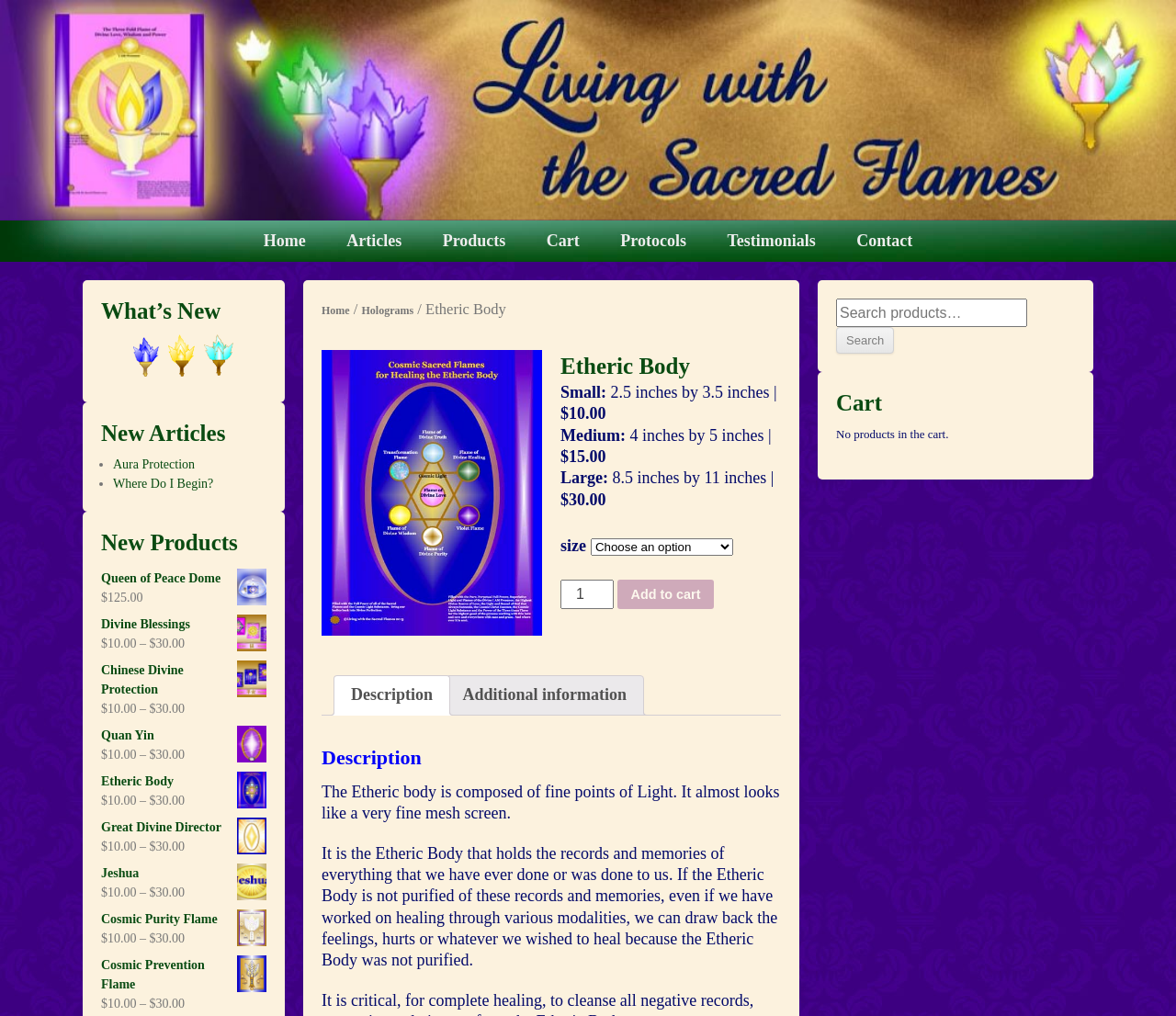Find the bounding box coordinates of the clickable region needed to perform the following instruction: "Click the 'Add to cart' button". The coordinates should be provided as four float numbers between 0 and 1, i.e., [left, top, right, bottom].

[0.525, 0.571, 0.607, 0.6]